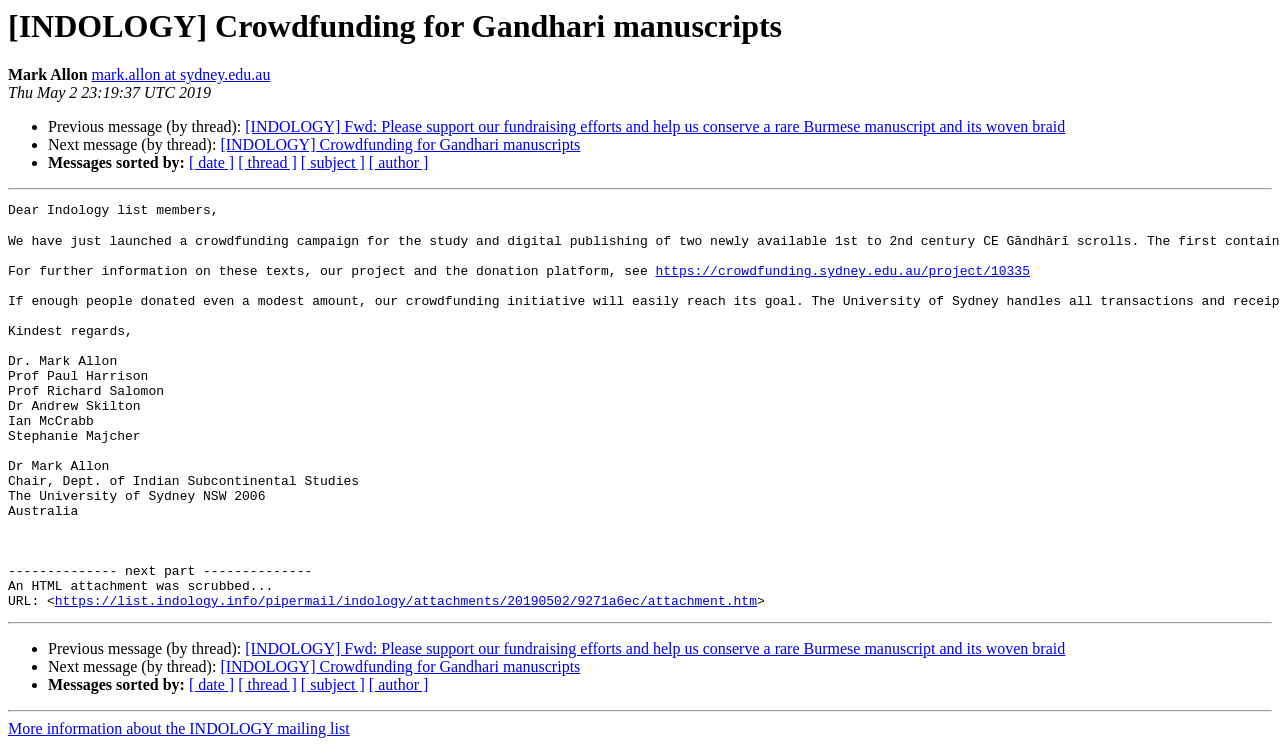Please indicate the bounding box coordinates of the element's region to be clicked to achieve the instruction: "Check more information about the INDOLOGY mailing list". Provide the coordinates as four float numbers between 0 and 1, i.e., [left, top, right, bottom].

[0.006, 0.954, 0.273, 0.977]